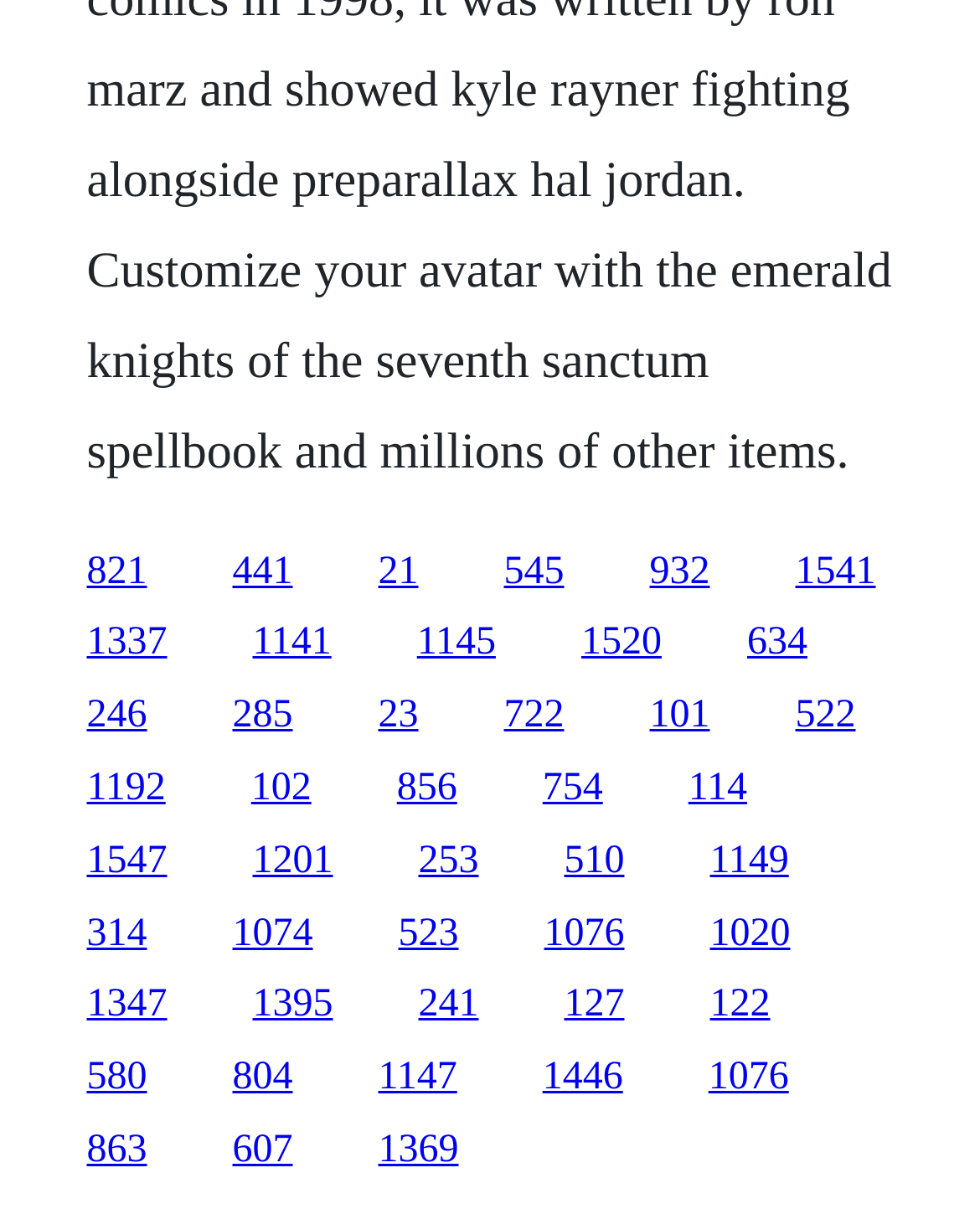Give a one-word or short phrase answer to the question: 
How many links are on the webpage?

30